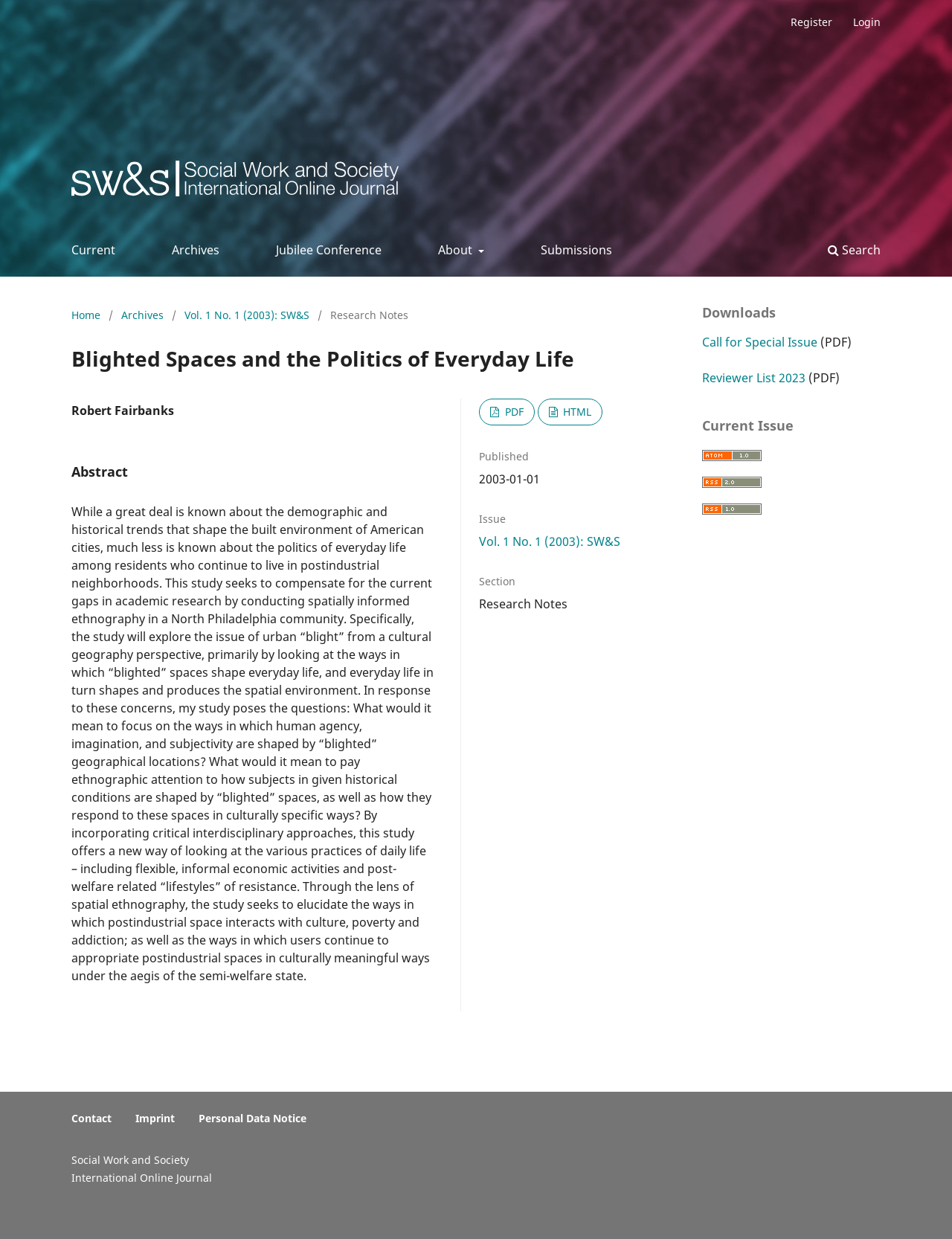Respond with a single word or phrase for the following question: 
What is the section of the article?

Research Notes